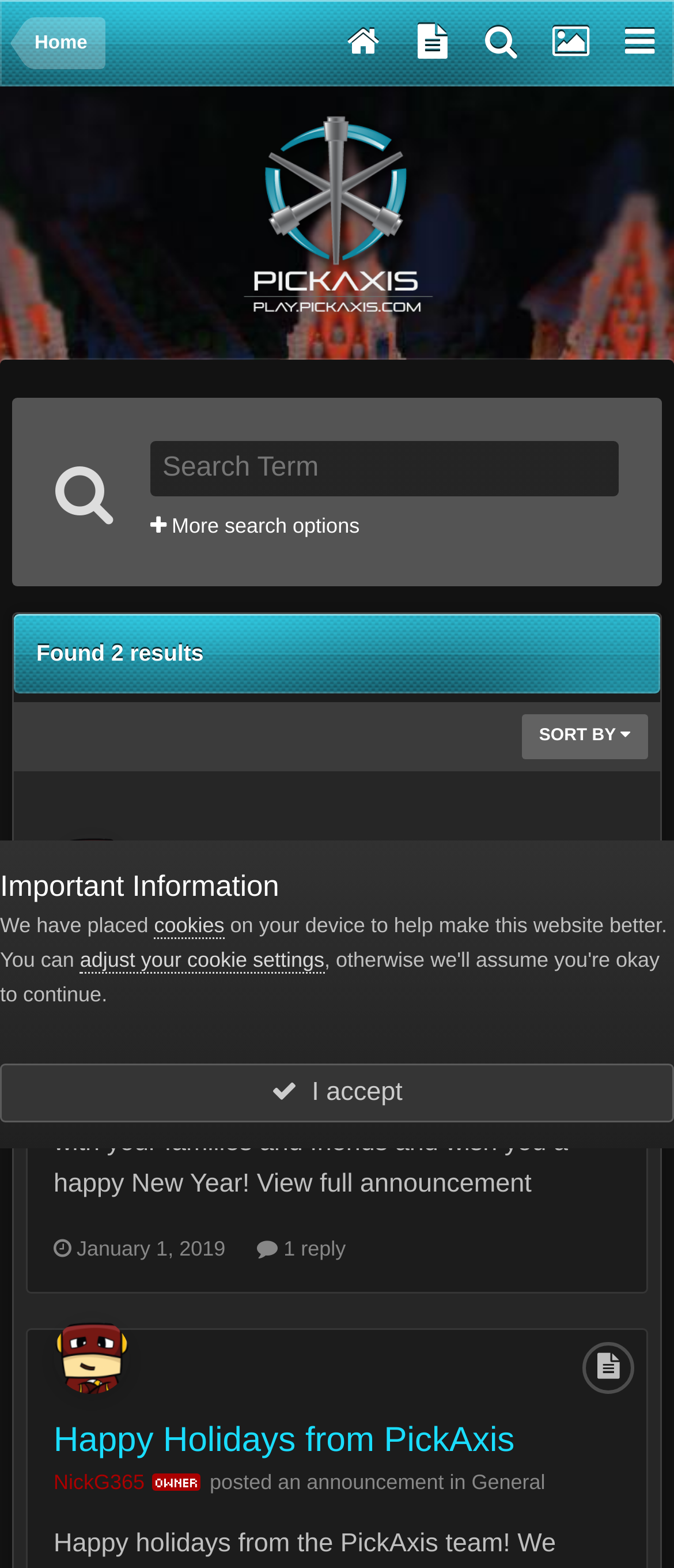Please indicate the bounding box coordinates of the element's region to be clicked to achieve the instruction: "visit the college website". Provide the coordinates as four float numbers between 0 and 1, i.e., [left, top, right, bottom].

None